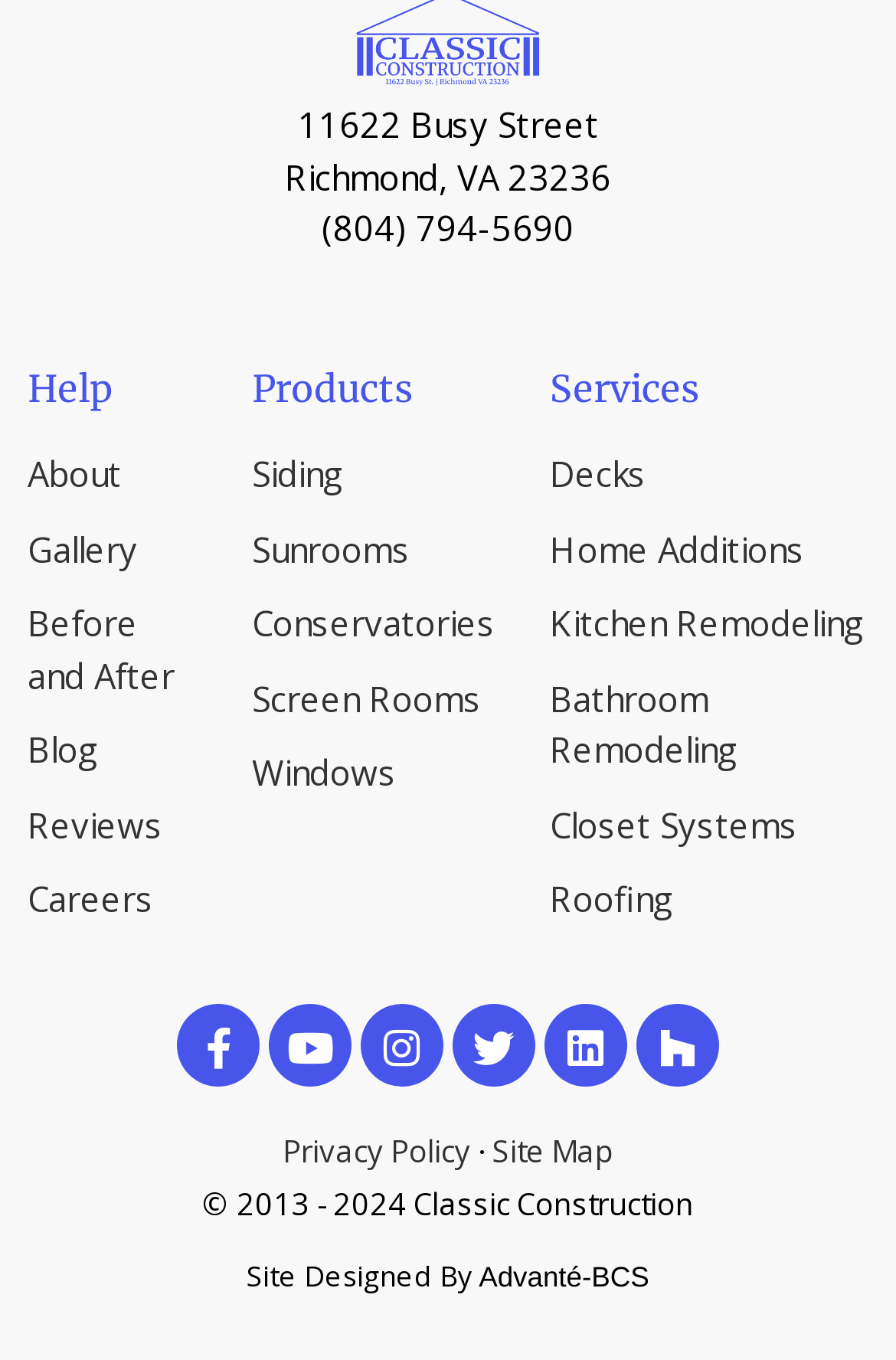Carefully observe the image and respond to the question with a detailed answer:
What is the company's address?

The company's address can be found in the top section of the webpage. It is displayed as '11622 Busy Street, Richmond, VA 23236'.